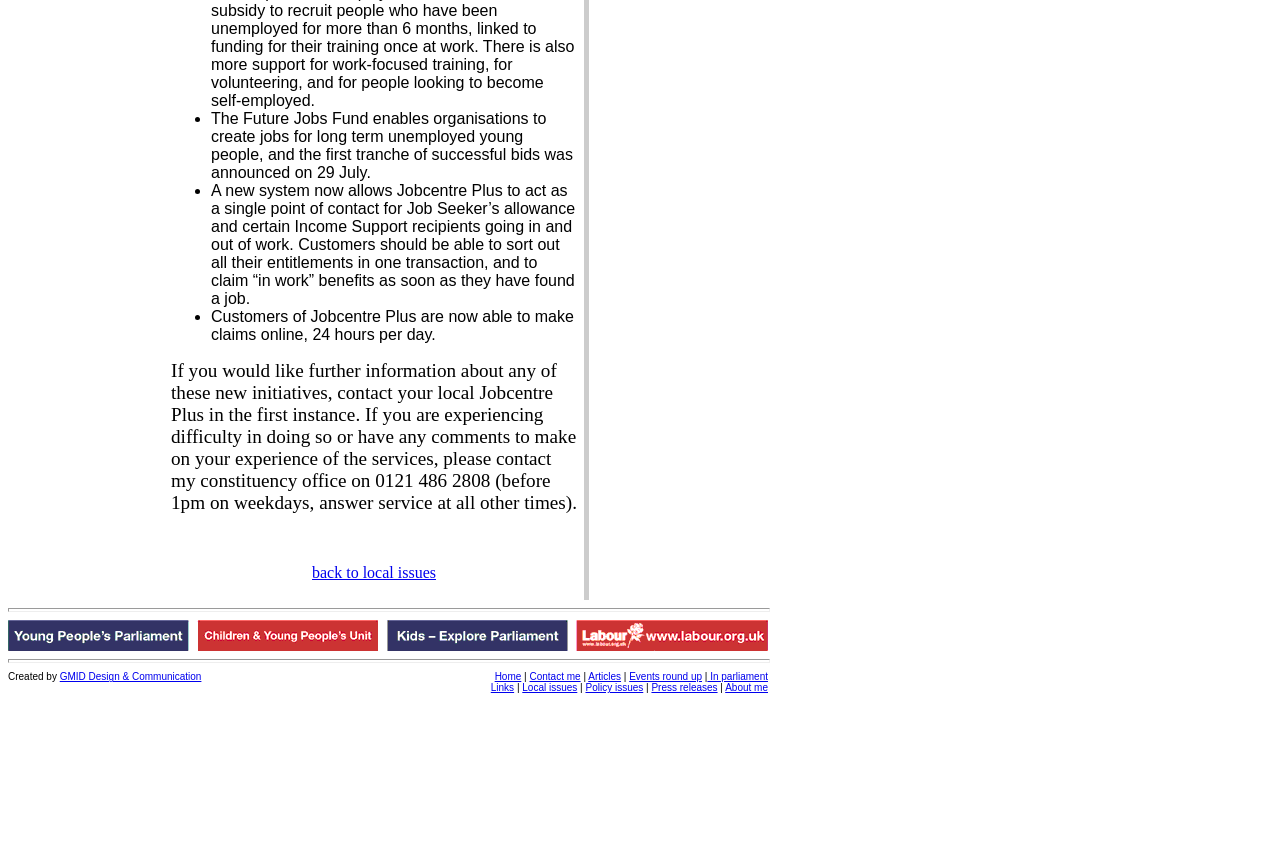Locate the bounding box coordinates for the element described below: "back to local issues". The coordinates must be four float values between 0 and 1, formatted as [left, top, right, bottom].

[0.244, 0.668, 0.341, 0.688]